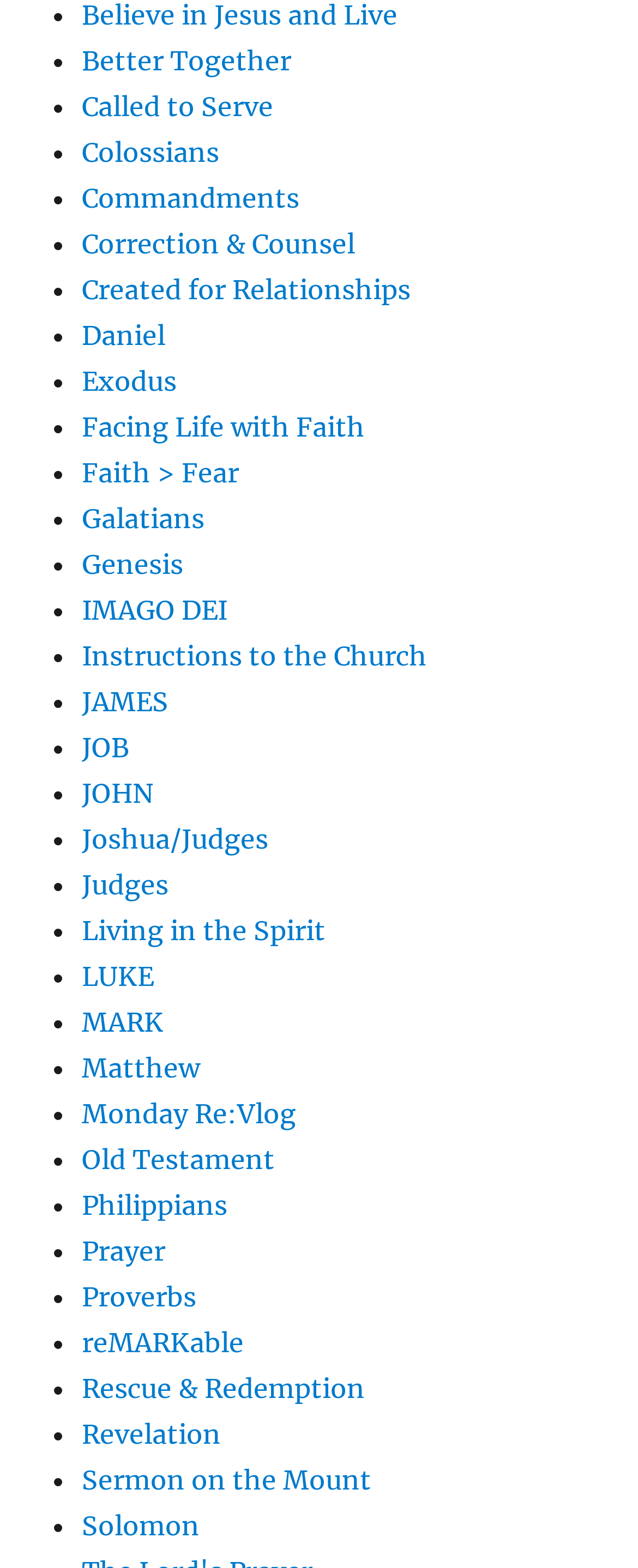Pinpoint the bounding box coordinates of the clickable area necessary to execute the following instruction: "Read 'Matthew'". The coordinates should be given as four float numbers between 0 and 1, namely [left, top, right, bottom].

[0.128, 0.67, 0.313, 0.691]